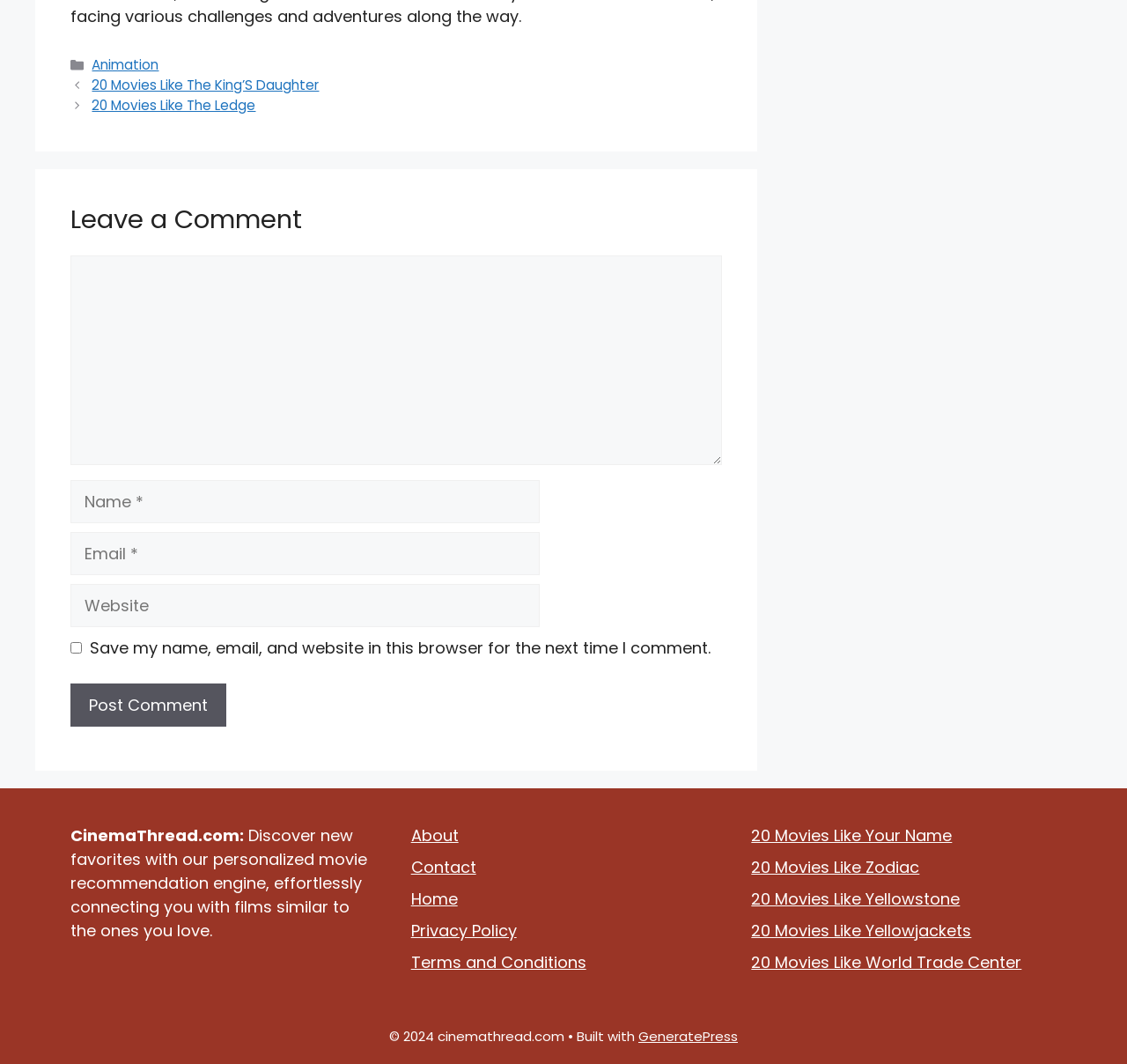Identify the bounding box coordinates of the specific part of the webpage to click to complete this instruction: "Enter your name in the 'Name' field".

[0.062, 0.451, 0.479, 0.491]